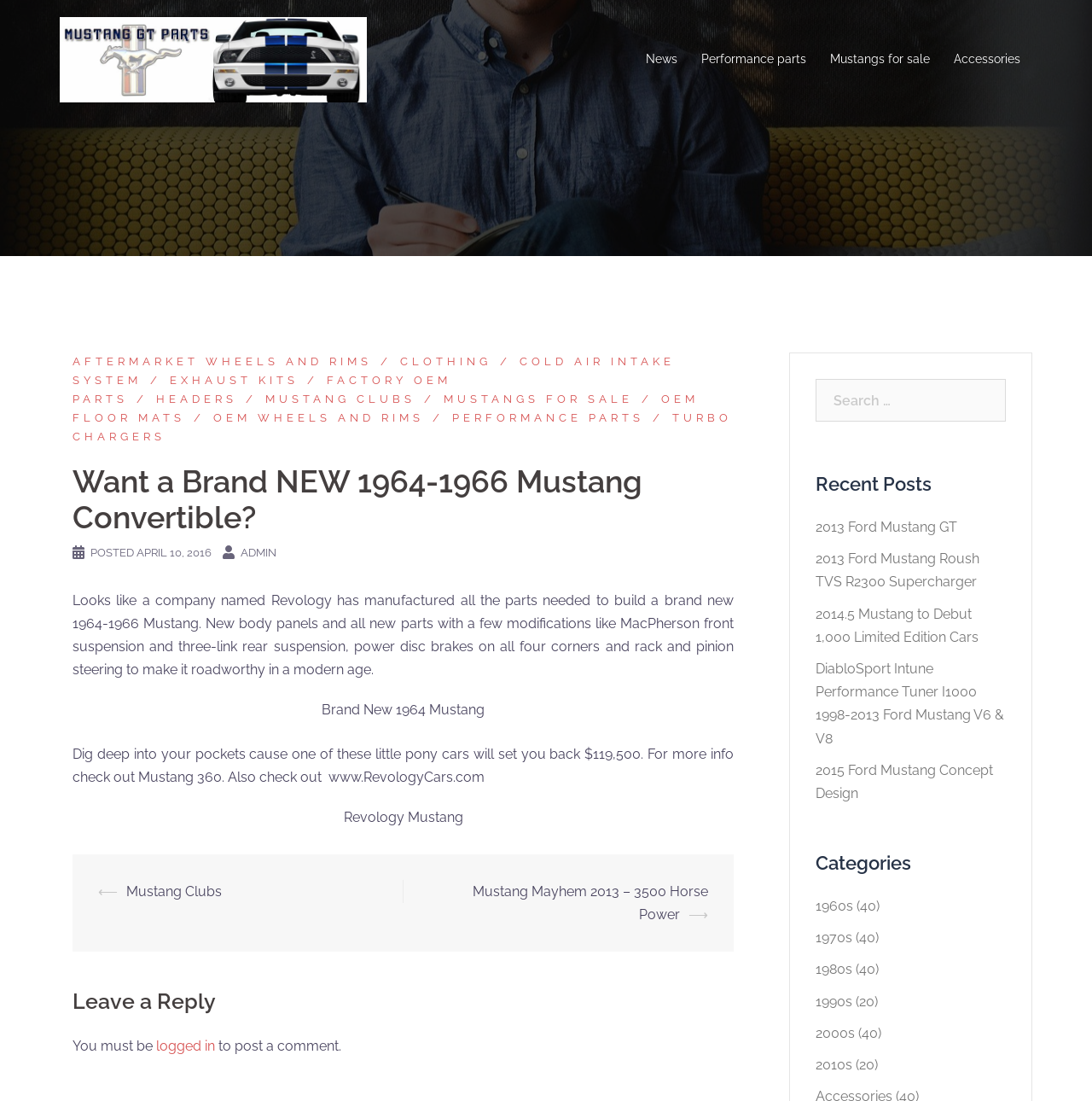Pinpoint the bounding box coordinates of the area that must be clicked to complete this instruction: "Click on the 'Mustang Clubs' link".

[0.116, 0.802, 0.203, 0.817]